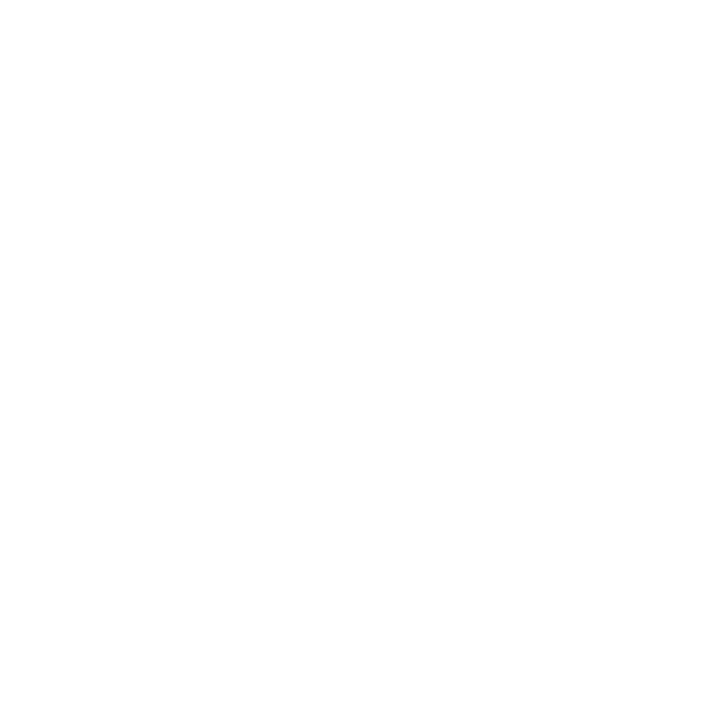Describe the scene depicted in the image with great detail.

The image titled "原始点调理23年严重湿疹：《21天的震撼》" visually represents a topic focused on the treatment of severe eczema, chronicling a 23-year journey. The title suggests a meticulous exploration or a transformative experience over a period of 21 days. This indicative title likely aims to engage viewers who are looking for solutions or insights related to skin conditions, offering a promise of dramatic improvement. The visual context implies a blend of personal narrative and health advice, making it relevant for those seeking knowledge on chronic skin issues and holistic remedies.